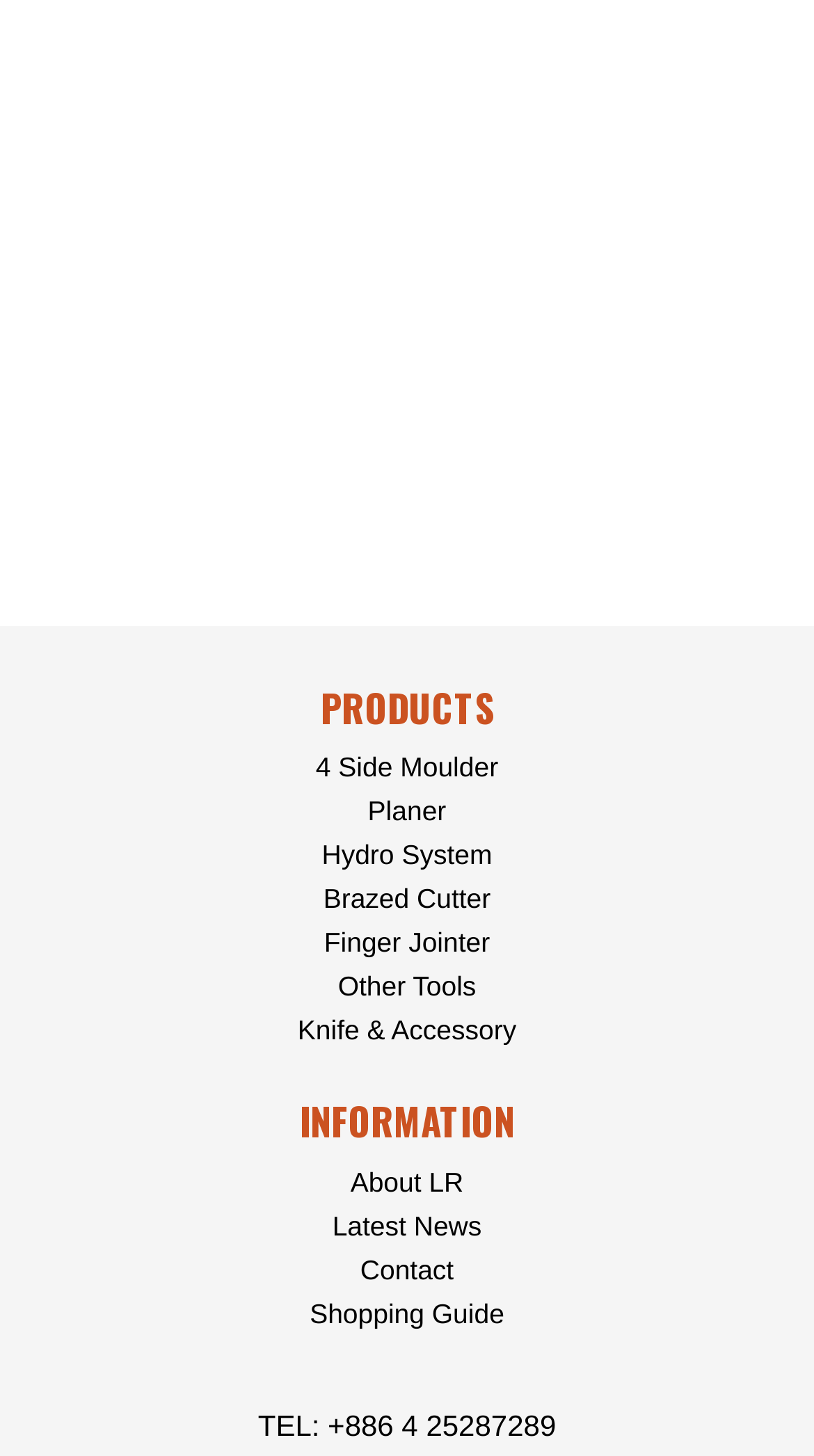Find and indicate the bounding box coordinates of the region you should select to follow the given instruction: "Explore Other Tools".

[0.415, 0.667, 0.585, 0.689]